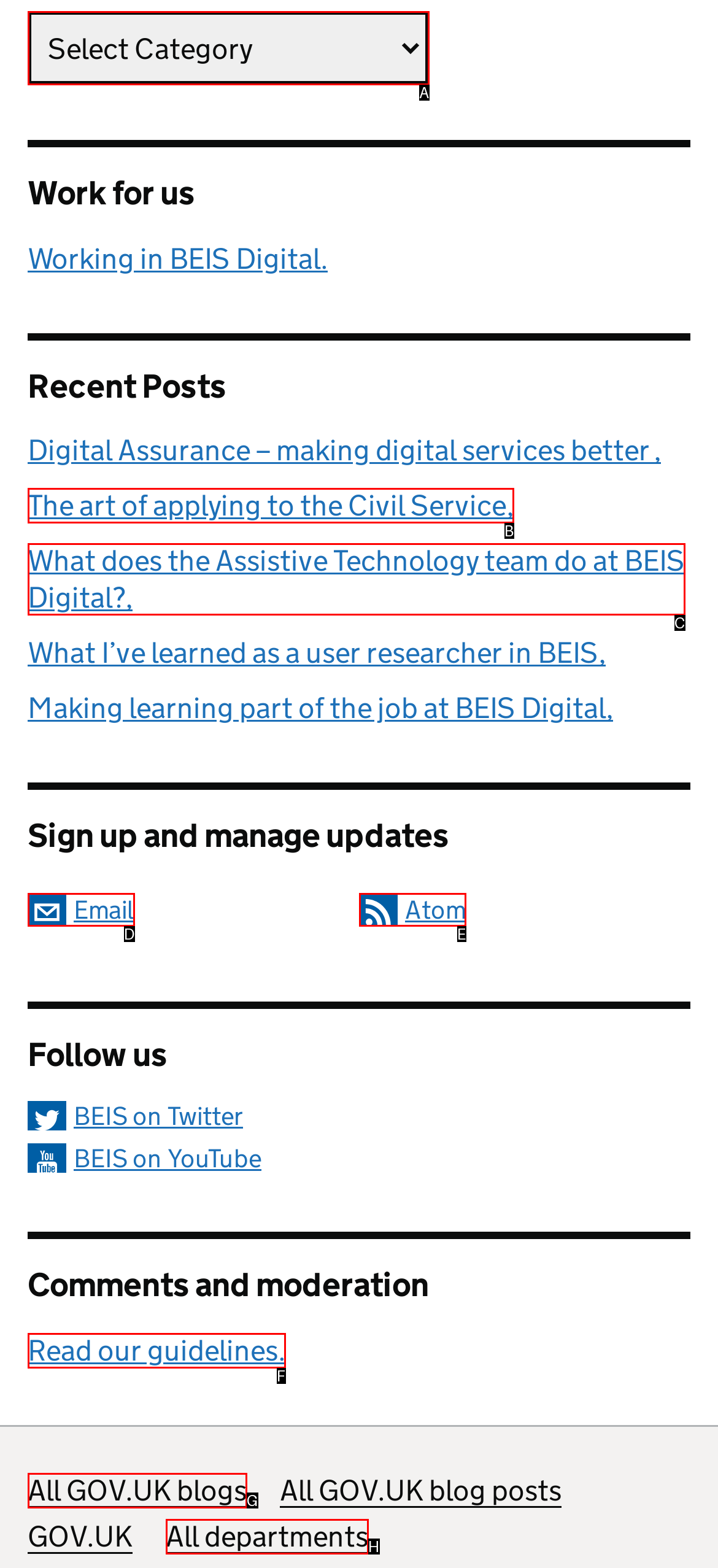Refer to the description: Read our guidelines. and choose the option that best fits. Provide the letter of that option directly from the options.

F